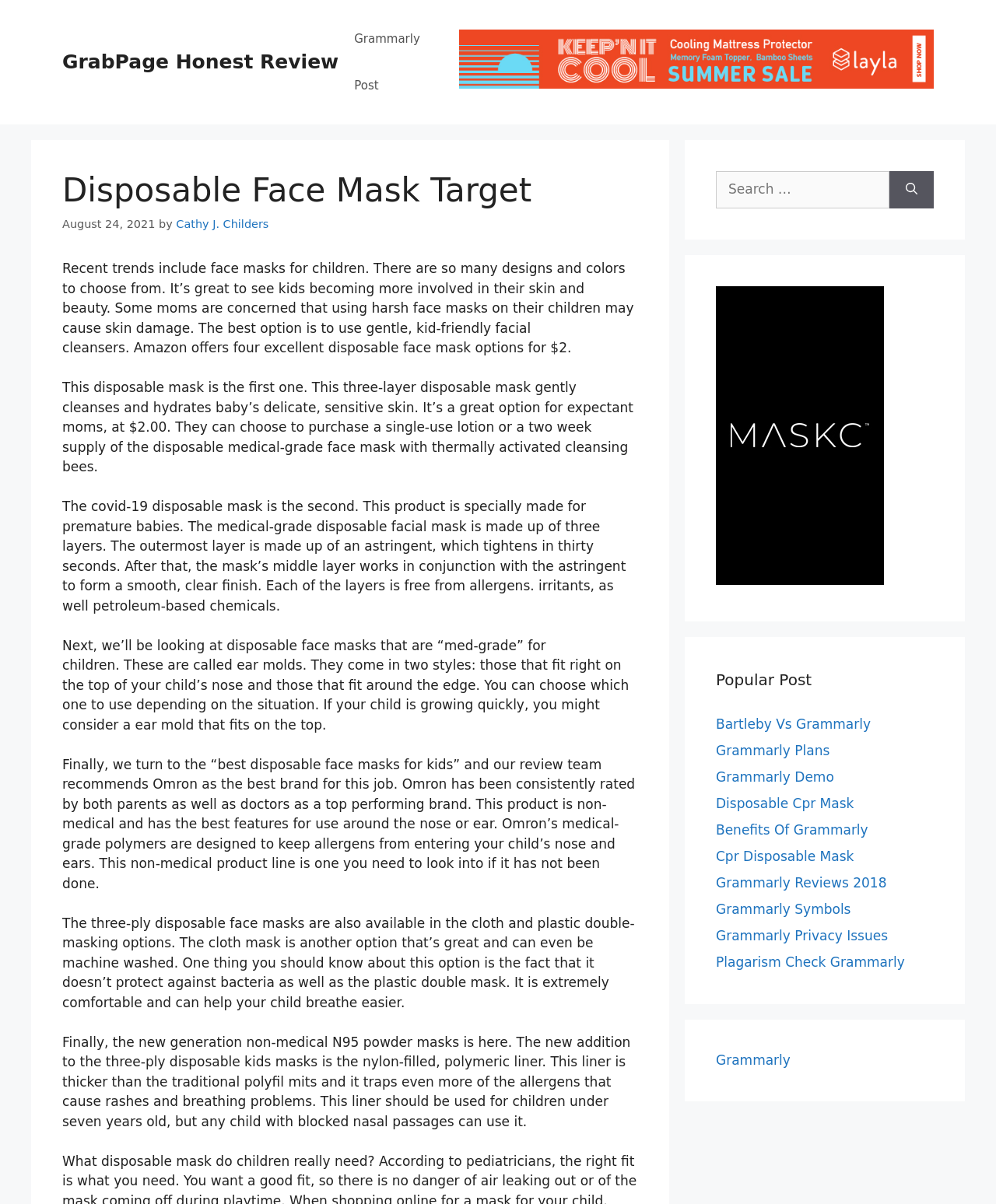Identify the bounding box coordinates for the region of the element that should be clicked to carry out the instruction: "Read the Grammarly post". The bounding box coordinates should be four float numbers between 0 and 1, i.e., [left, top, right, bottom].

[0.34, 0.013, 0.445, 0.09]